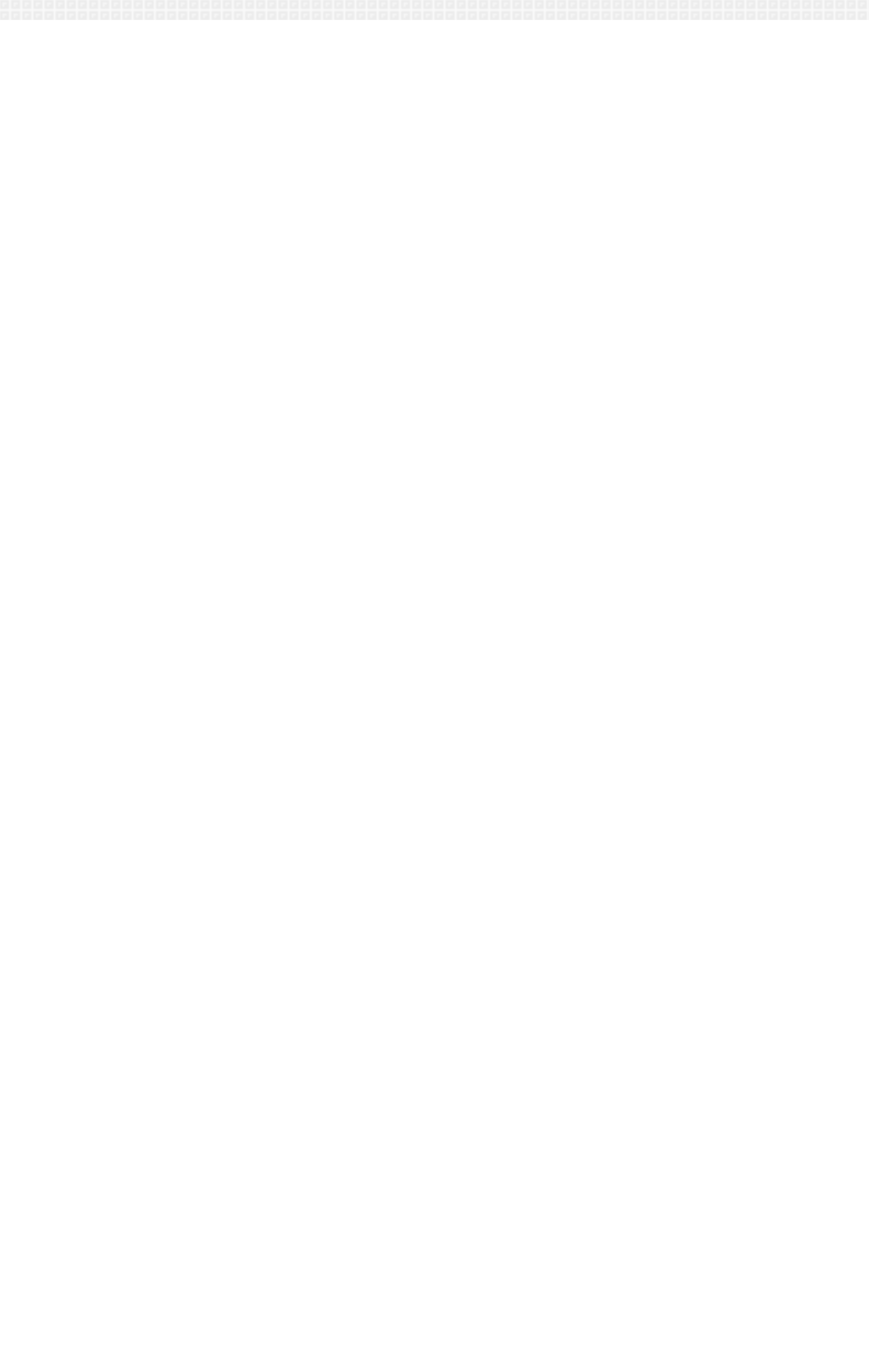Identify the bounding box of the UI element that matches this description: "contribute".

[0.253, 0.733, 0.383, 0.752]